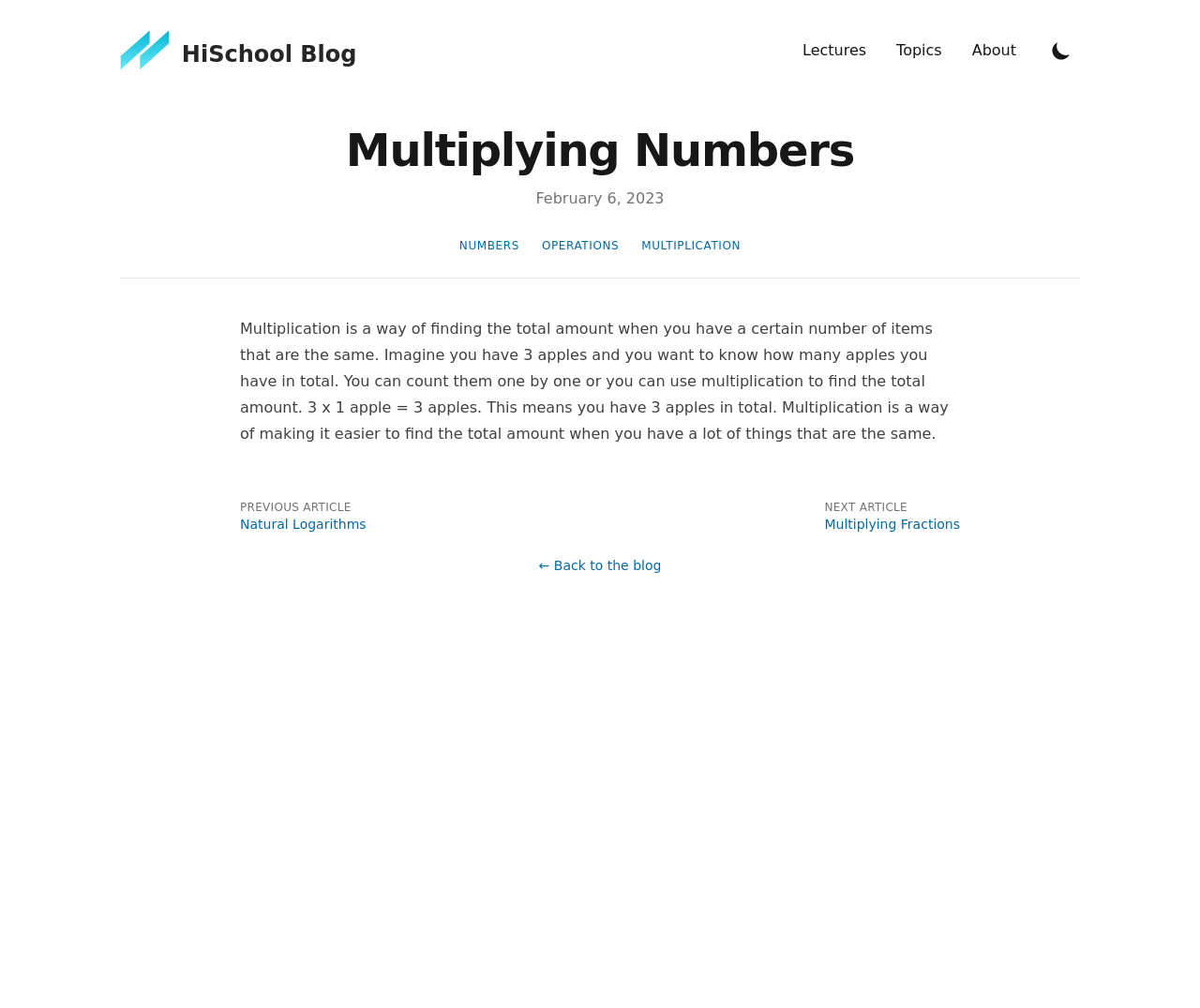Please give the bounding box coordinates of the area that should be clicked to fulfill the following instruction: "read about NUMBERS". The coordinates should be in the format of four float numbers from 0 to 1, i.e., [left, top, right, bottom].

[0.383, 0.23, 0.433, 0.256]